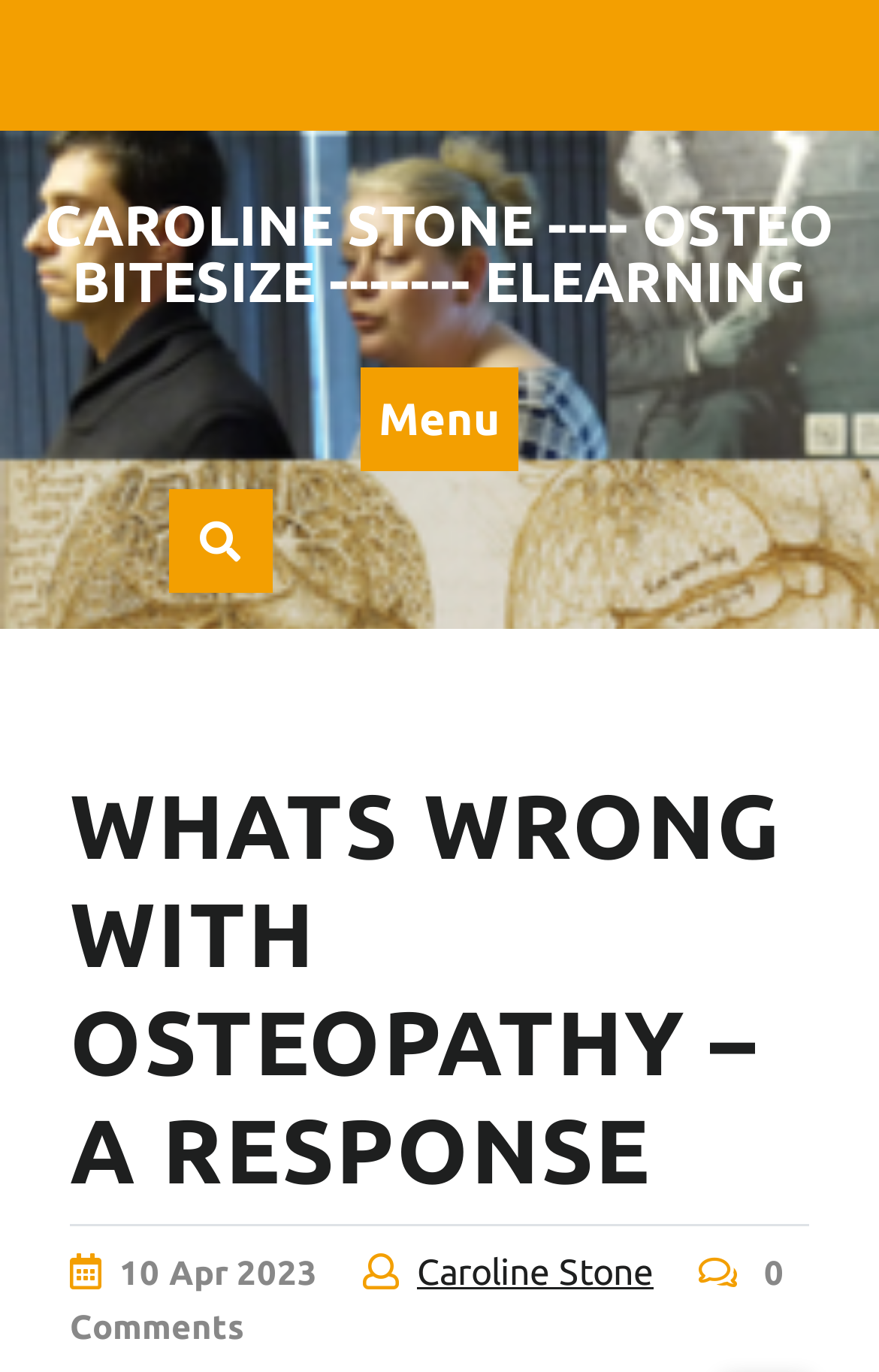What is the category of the article?
Please provide a single word or phrase as the answer based on the screenshot.

Osteopathy